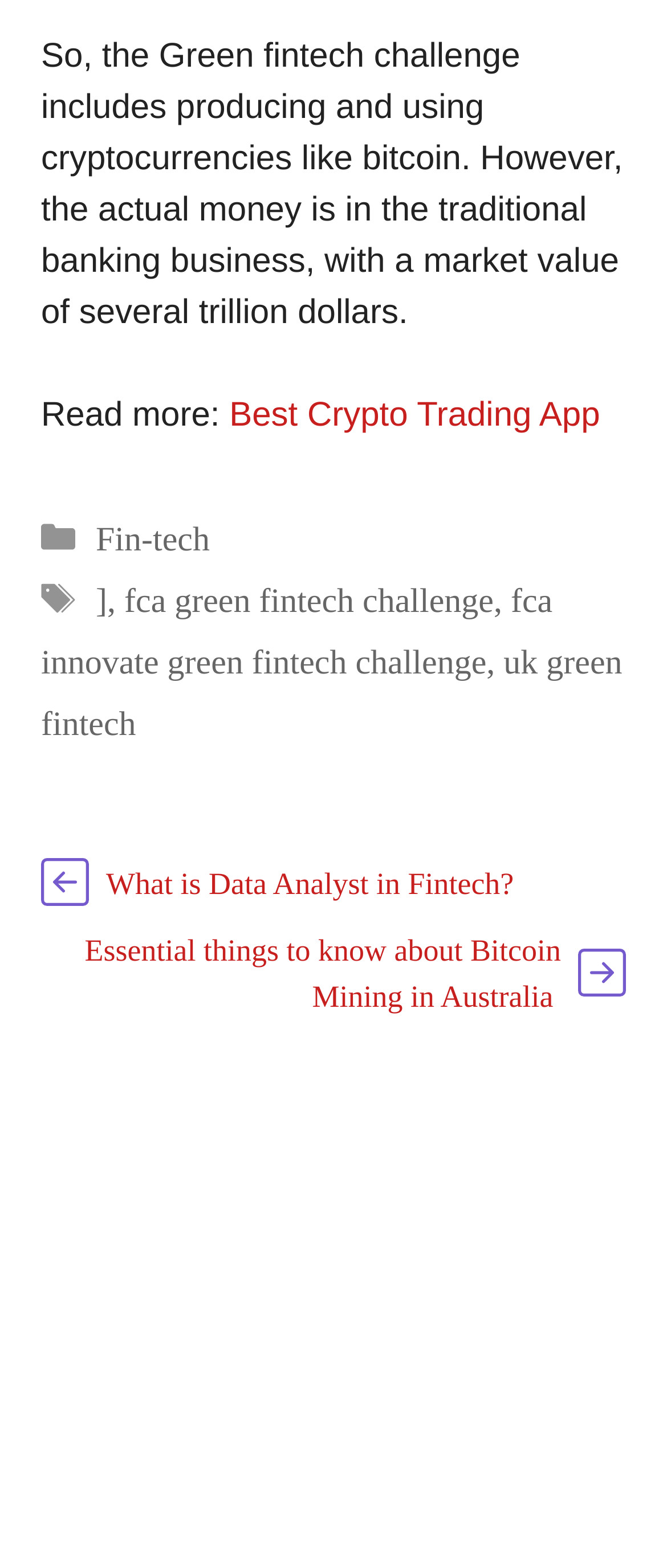Determine the bounding box for the UI element described here: "fca green fintech challenge".

[0.186, 0.371, 0.74, 0.395]